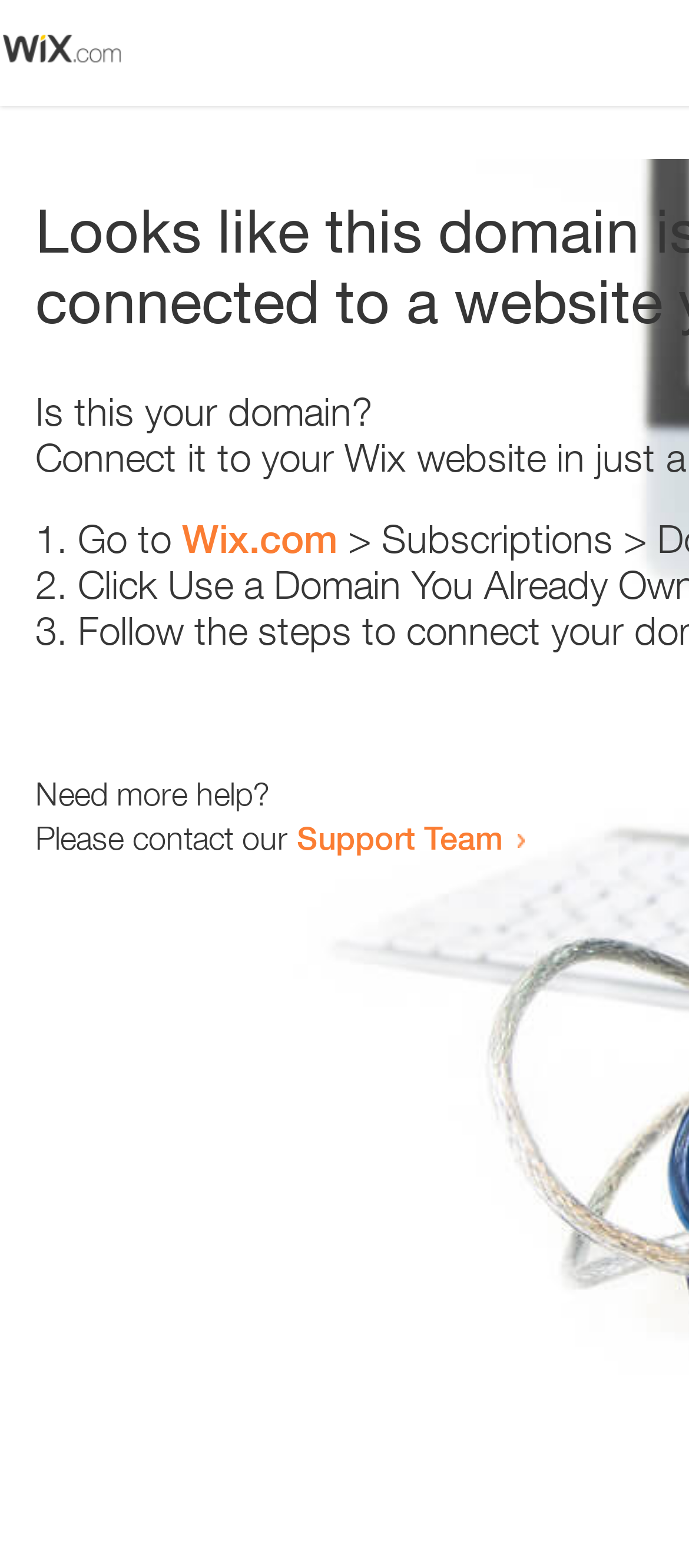Based on the element description, predict the bounding box coordinates (top-left x, top-left y, bottom-right x, bottom-right y) for the UI element in the screenshot: Wix.com

[0.264, 0.329, 0.49, 0.358]